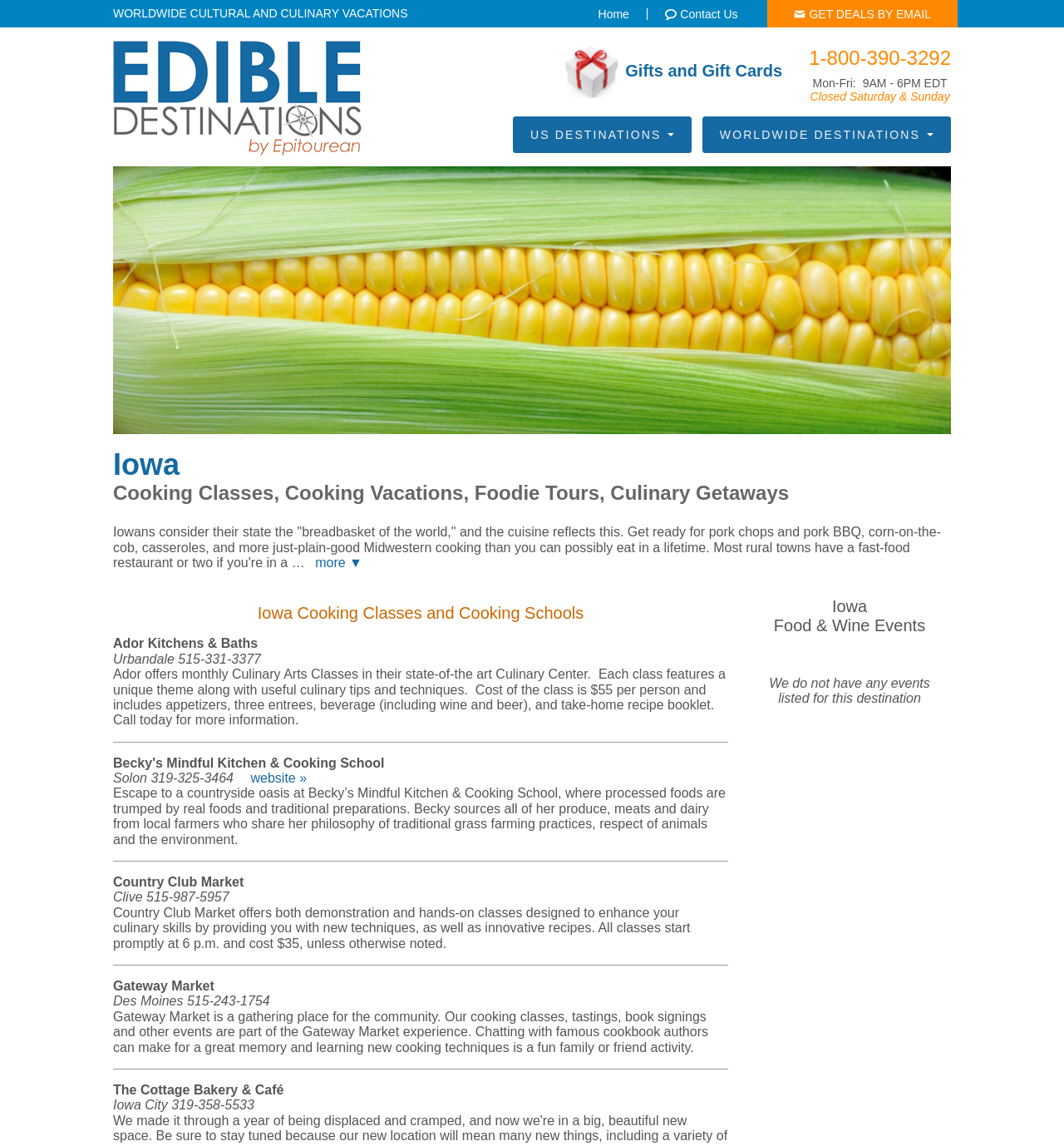Using the format (top-left x, top-left y, bottom-right x, bottom-right y), provide the bounding box coordinates for the described UI element. All values should be floating point numbers between 0 and 1: parent_node: Sign up placeholder="Name (optional)"

[0.483, 0.038, 0.632, 0.061]